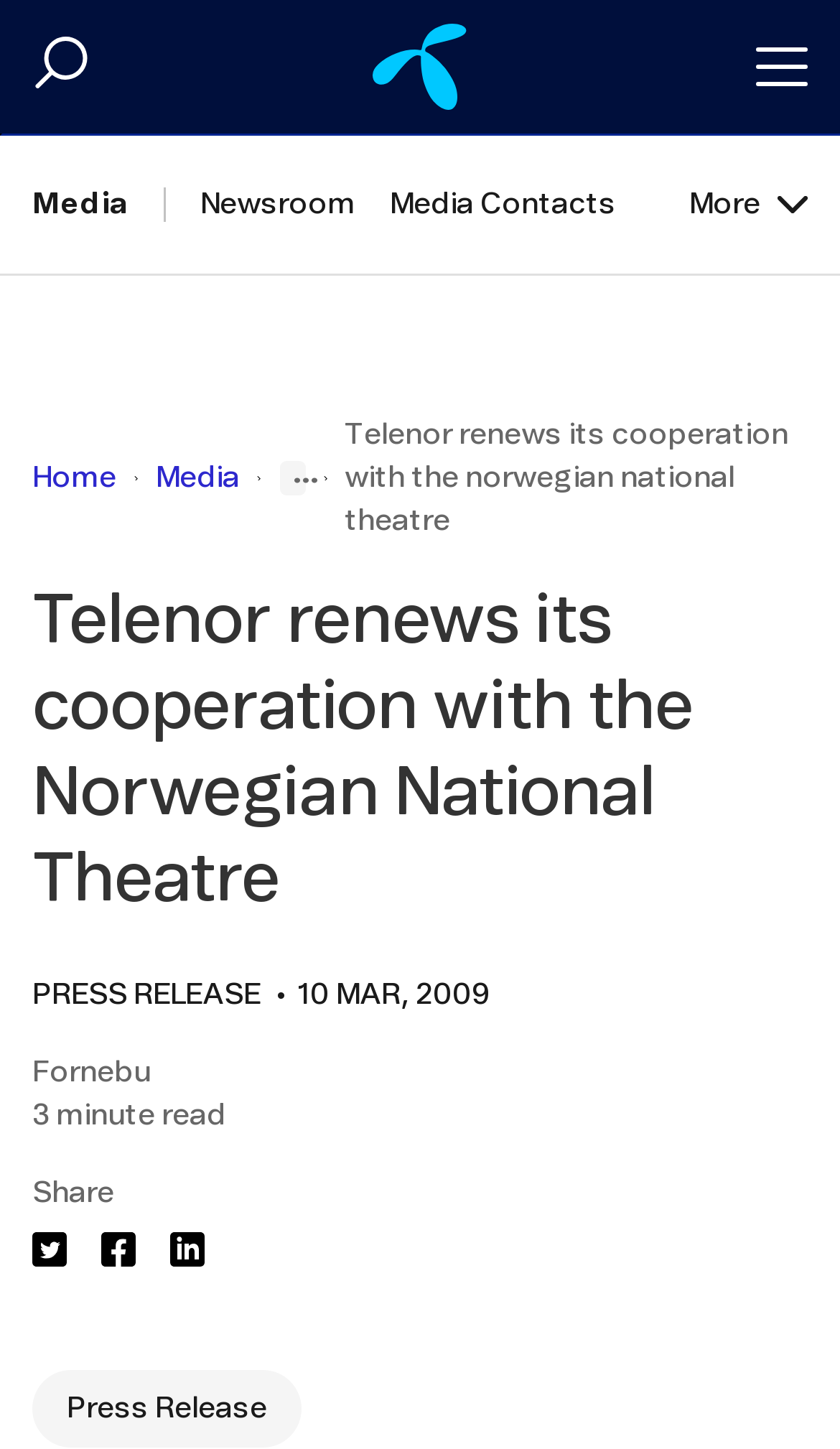Please provide a comprehensive answer to the question below using the information from the image: How long does it take to read the article?

The question asks about the time it takes to read the article. By examining the webpage, we can find the static text '3 minute read', which indicates the time it takes to read the article.